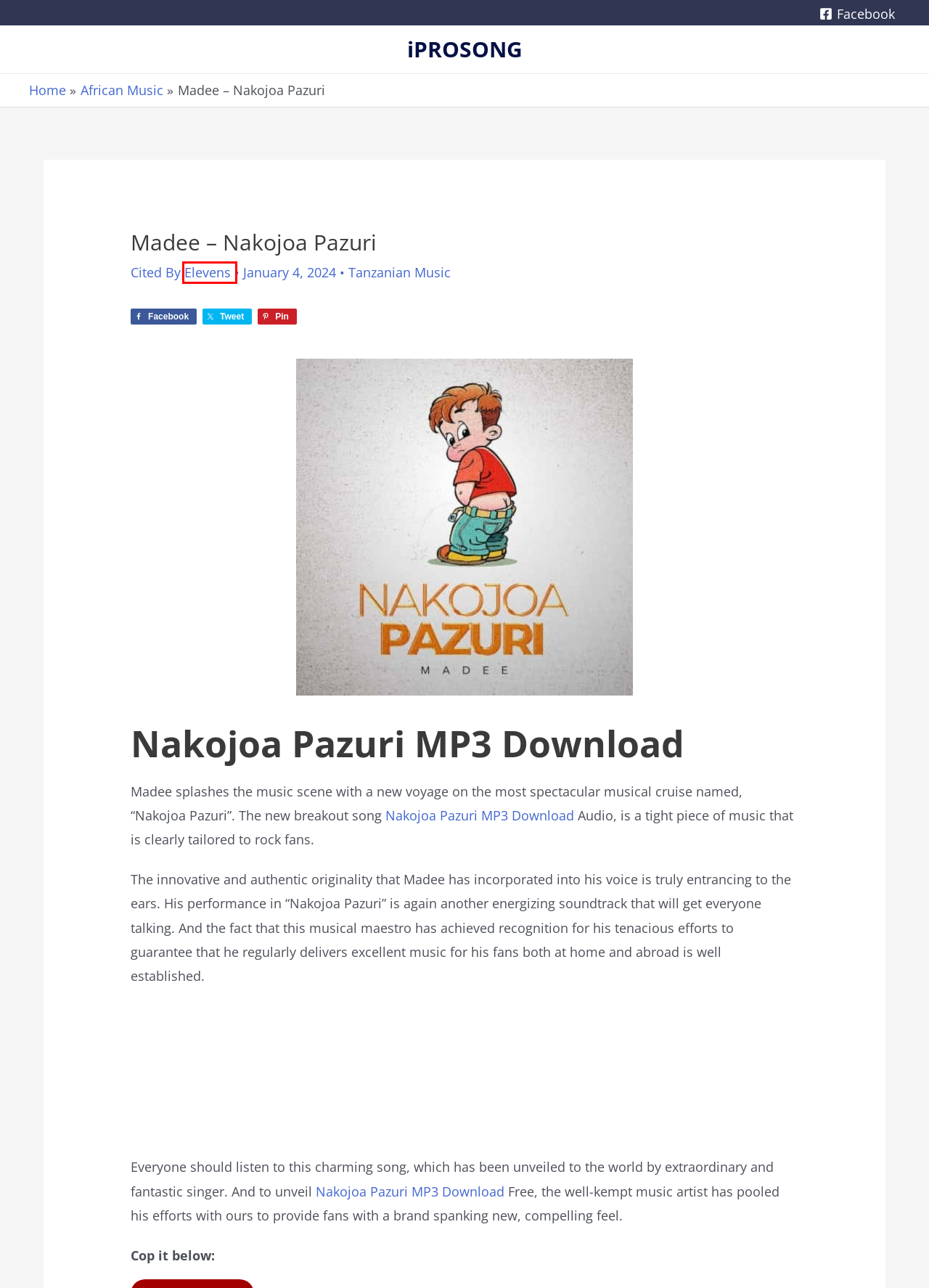Look at the given screenshot of a webpage with a red rectangle bounding box around a UI element. Pick the description that best matches the new webpage after clicking the element highlighted. The descriptions are:
A. YouTube to MP3 Converter: Free MP3juice Online Comconver
B. Kusah - This Love MP3 Download
C. Tanzanian Music Songs MP3 Download | iPROSONG INC
D. Nonozaki by Fyno MP3 Download
E. Author at iPROSONG
F. African Music Songs MP3 Download | iPROSONG
G. iPROSONG INC | AFRICAN MUSIC JUGGERNAUT
H. Guno Omwaka by Alien Skin MP3 Download

E